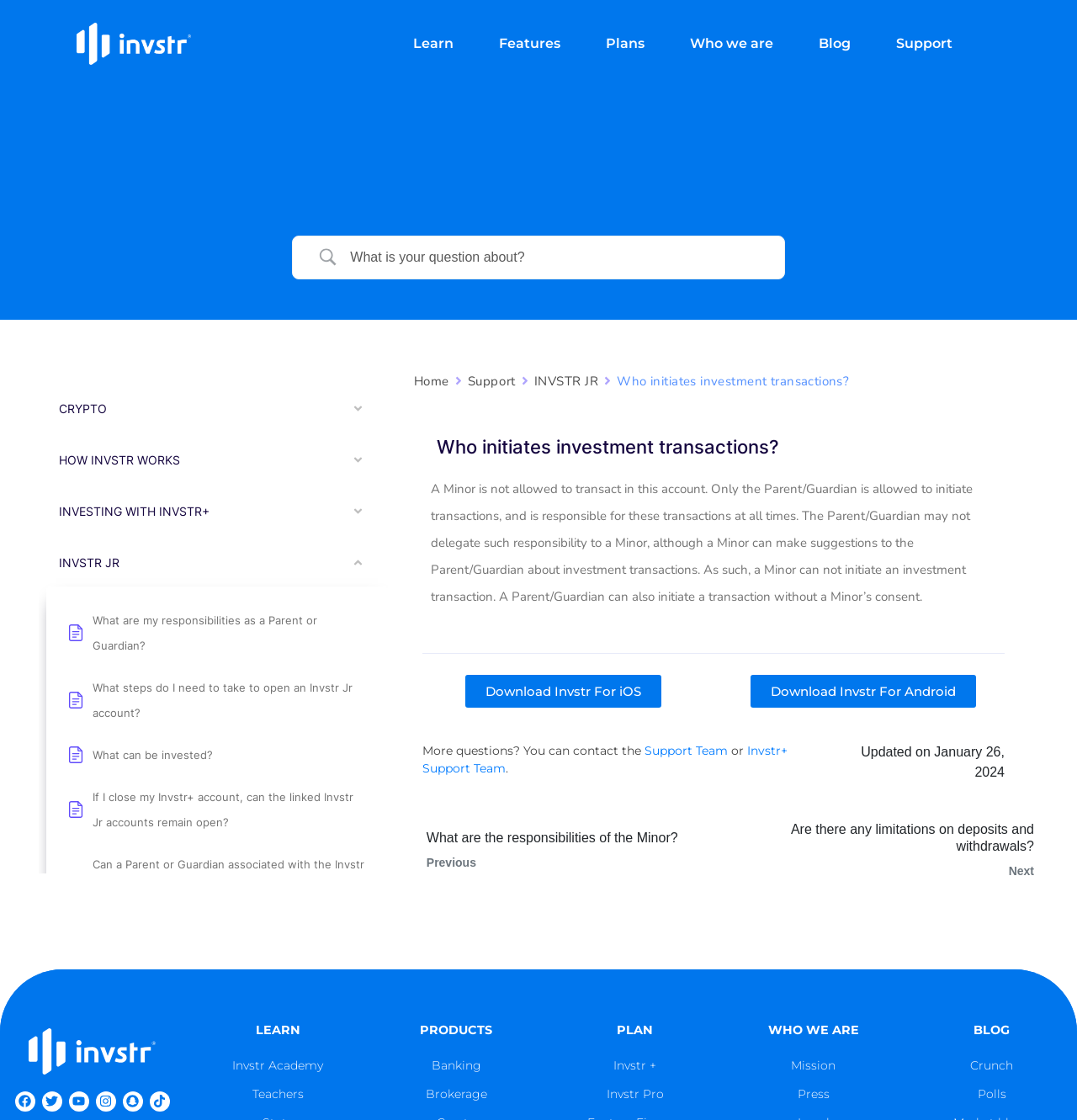Identify the bounding box coordinates of the region that needs to be clicked to carry out this instruction: "Click on 'What are my responsibilities as a Parent or Guardian?'". Provide these coordinates as four float numbers ranging from 0 to 1, i.e., [left, top, right, bottom].

[0.086, 0.542, 0.34, 0.587]